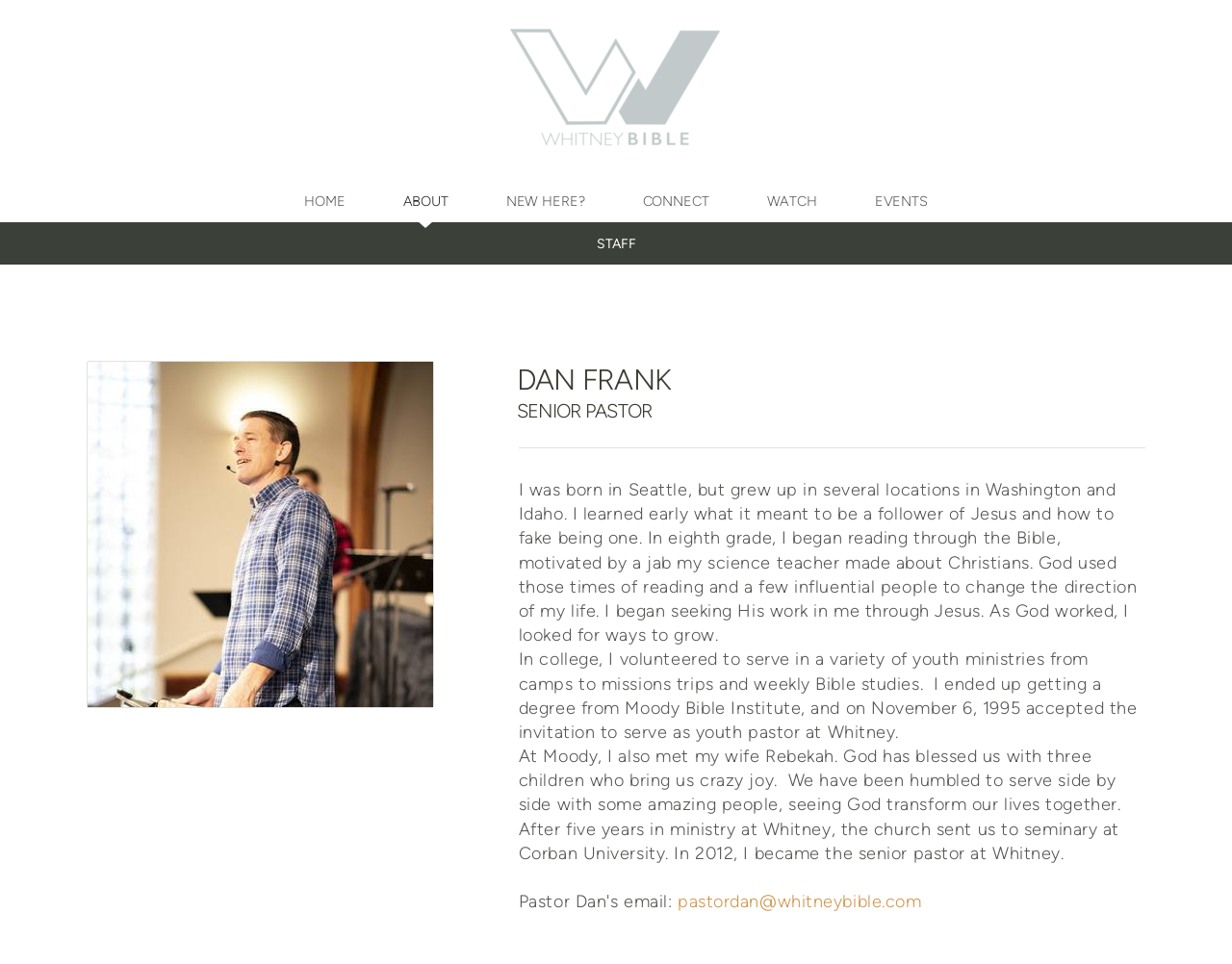What is the name of the senior pastor?
Ensure your answer is thorough and detailed.

I found the answer by looking at the header section of the webpage, where it says 'DAN FRANK' in bold font, followed by 'SENIOR PASTOR' in smaller font.